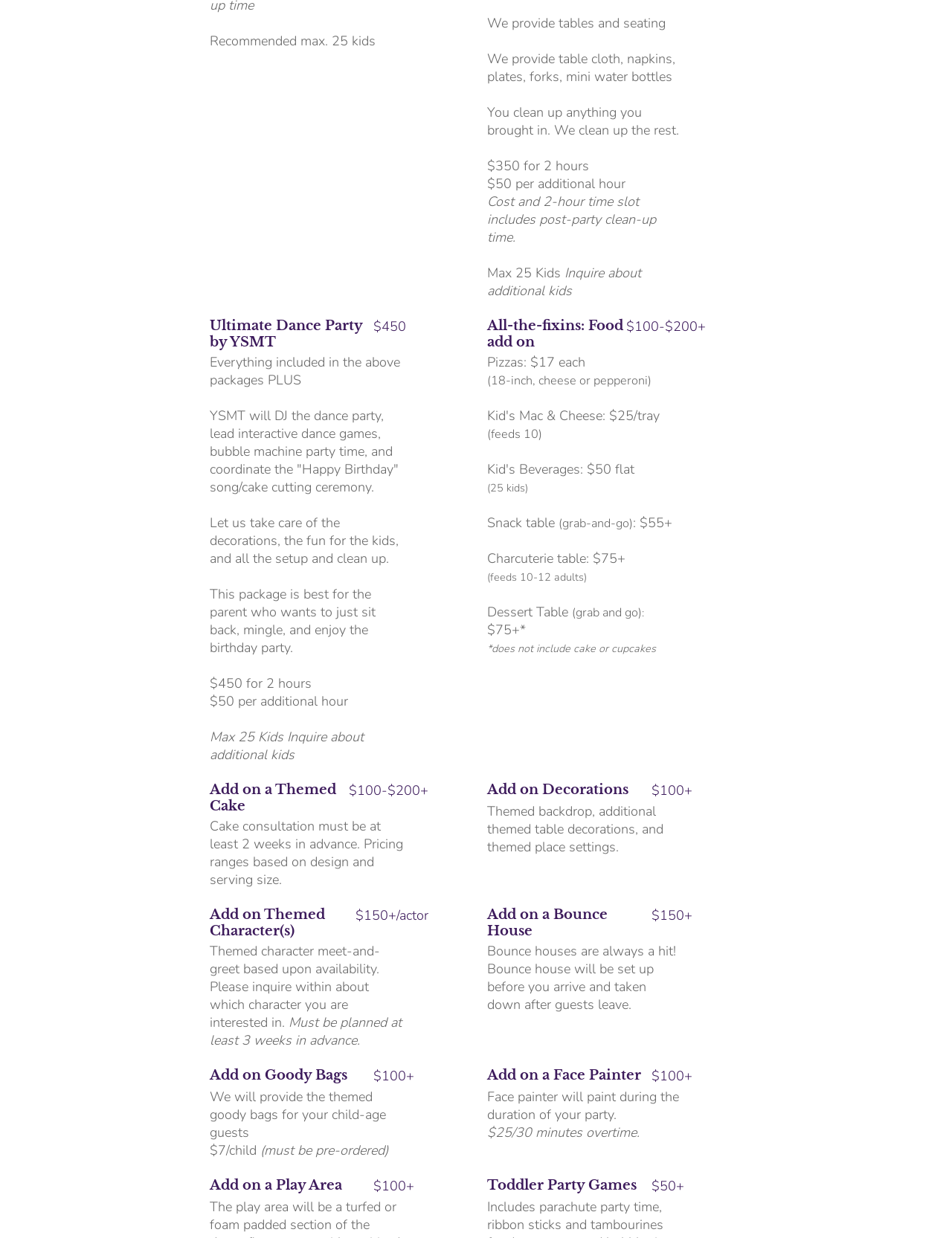Identify the bounding box coordinates of the area that should be clicked in order to complete the given instruction: "Check the price of the All-the-fixins: Food add on". The bounding box coordinates should be four float numbers between 0 and 1, i.e., [left, top, right, bottom].

[0.658, 0.256, 0.742, 0.271]